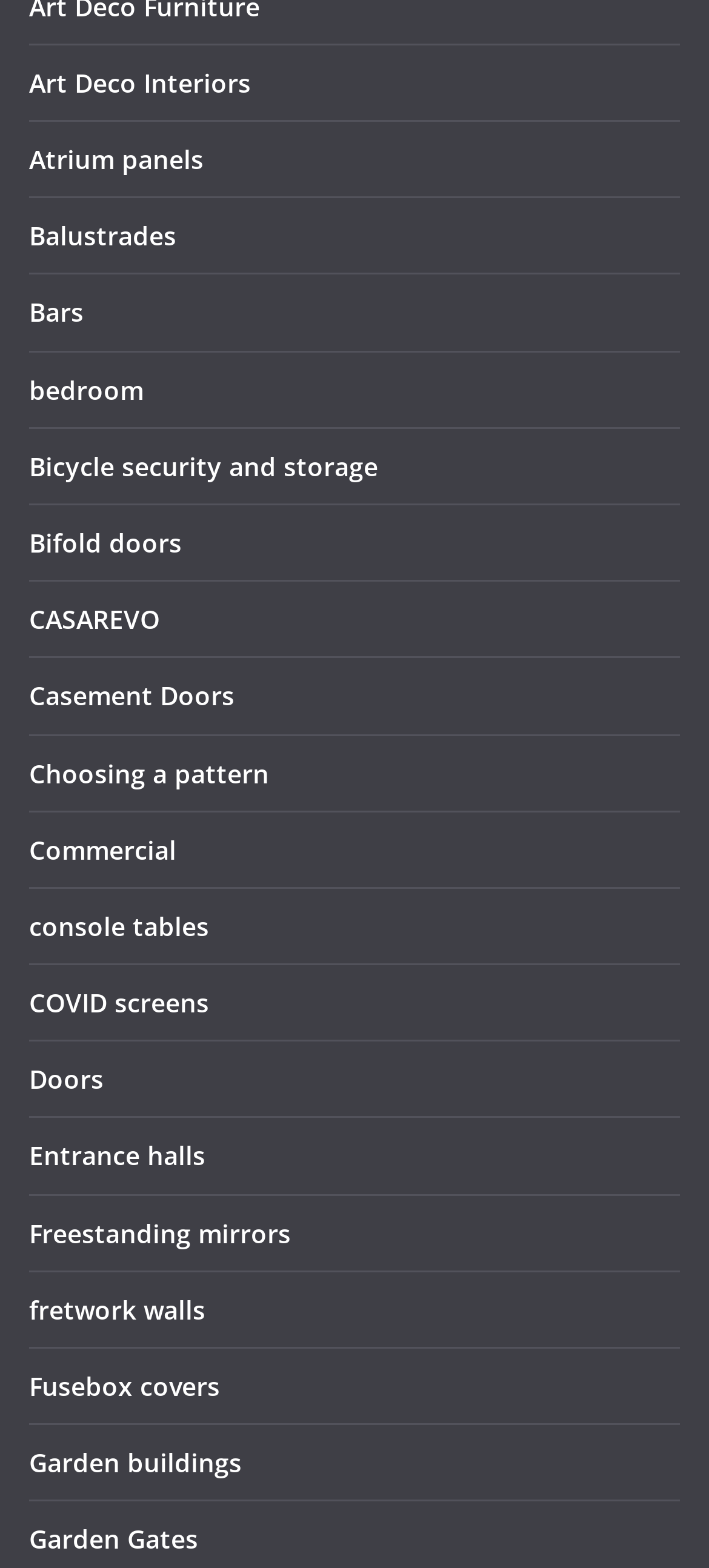Locate the bounding box coordinates of the area you need to click to fulfill this instruction: 'go to the homepage'. The coordinates must be in the form of four float numbers ranging from 0 to 1: [left, top, right, bottom].

None